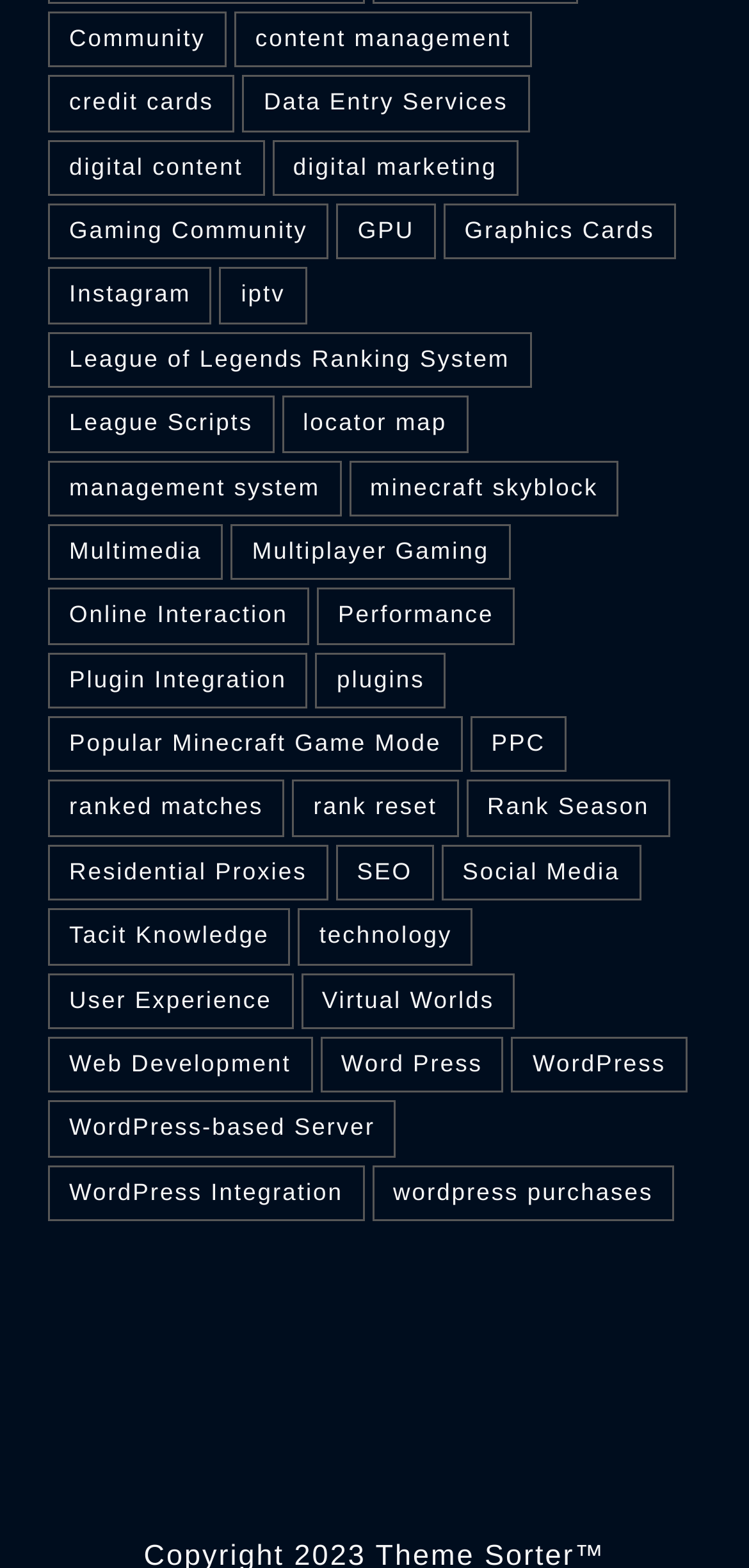Return the bounding box coordinates of the UI element that corresponds to this description: "Community". The coordinates must be given as four float numbers in the range of 0 and 1, [left, top, right, bottom].

[0.064, 0.007, 0.302, 0.043]